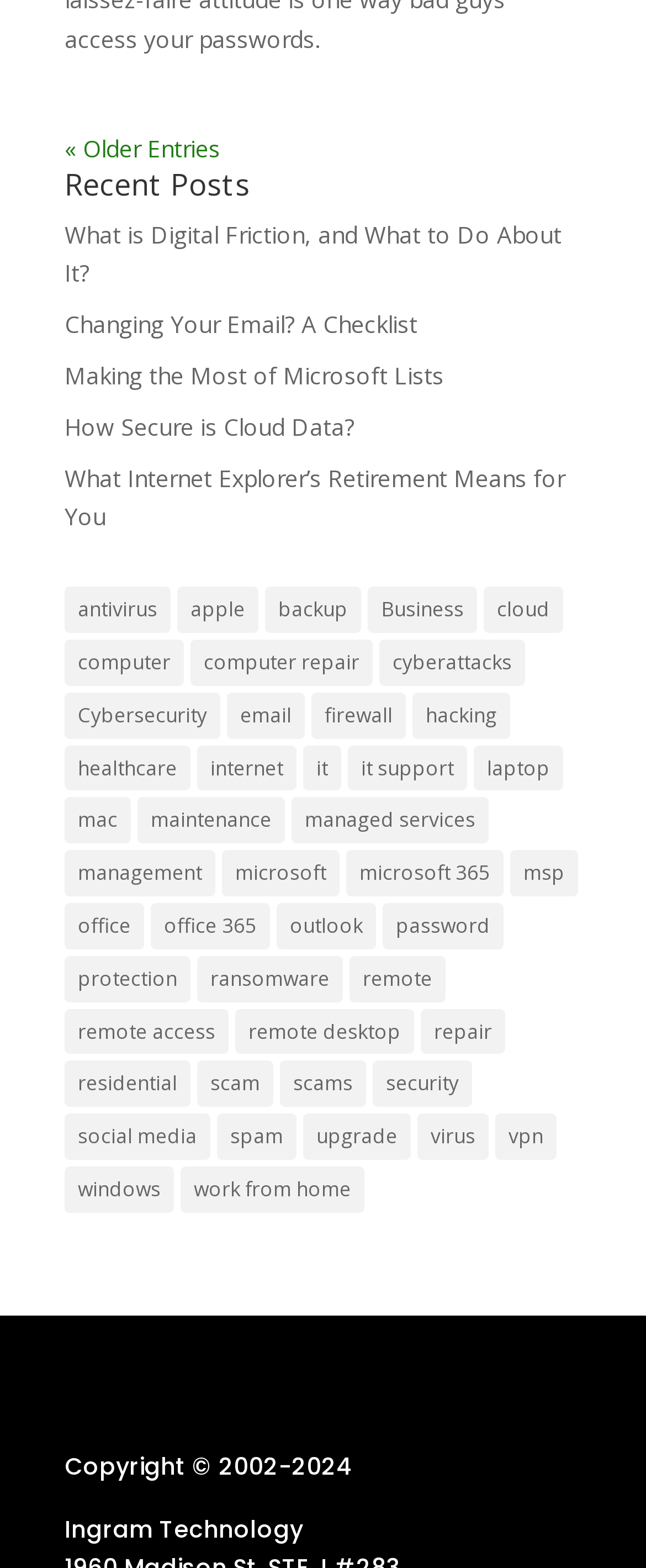Please provide the bounding box coordinates for the element that needs to be clicked to perform the following instruction: "Browse 'antivirus' category". The coordinates should be given as four float numbers between 0 and 1, i.e., [left, top, right, bottom].

[0.1, 0.374, 0.264, 0.404]